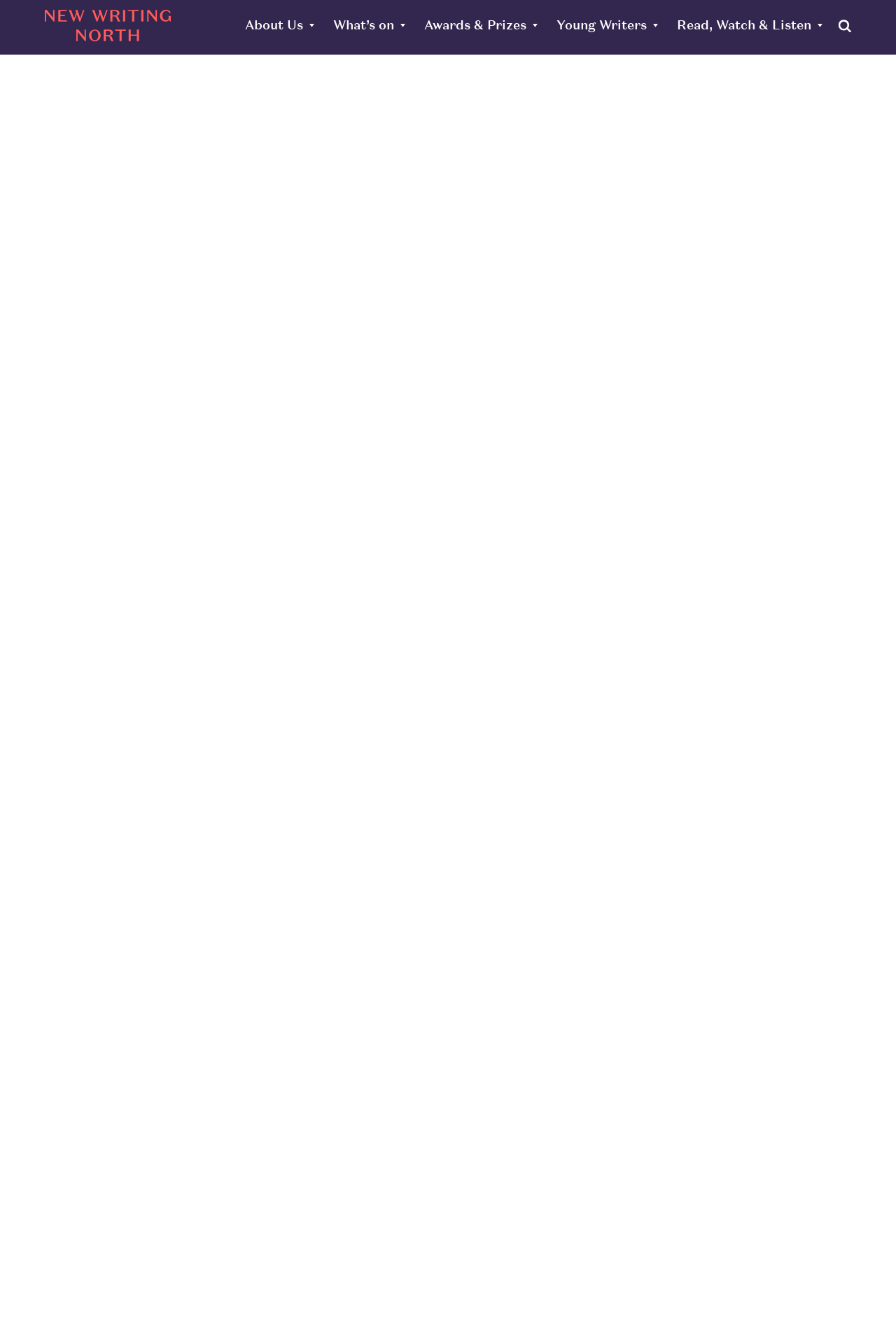Based on the visual content of the image, answer the question thoroughly: What is the theme of the festival related to the 50th anniversary?

I found the answer by reading the text on the webpage, which states 'Space – to commemorate the 50th anniversary of the Apollo Moon Landings...'. This sentence clearly indicates that the theme is related to the Apollo Moon Landings.